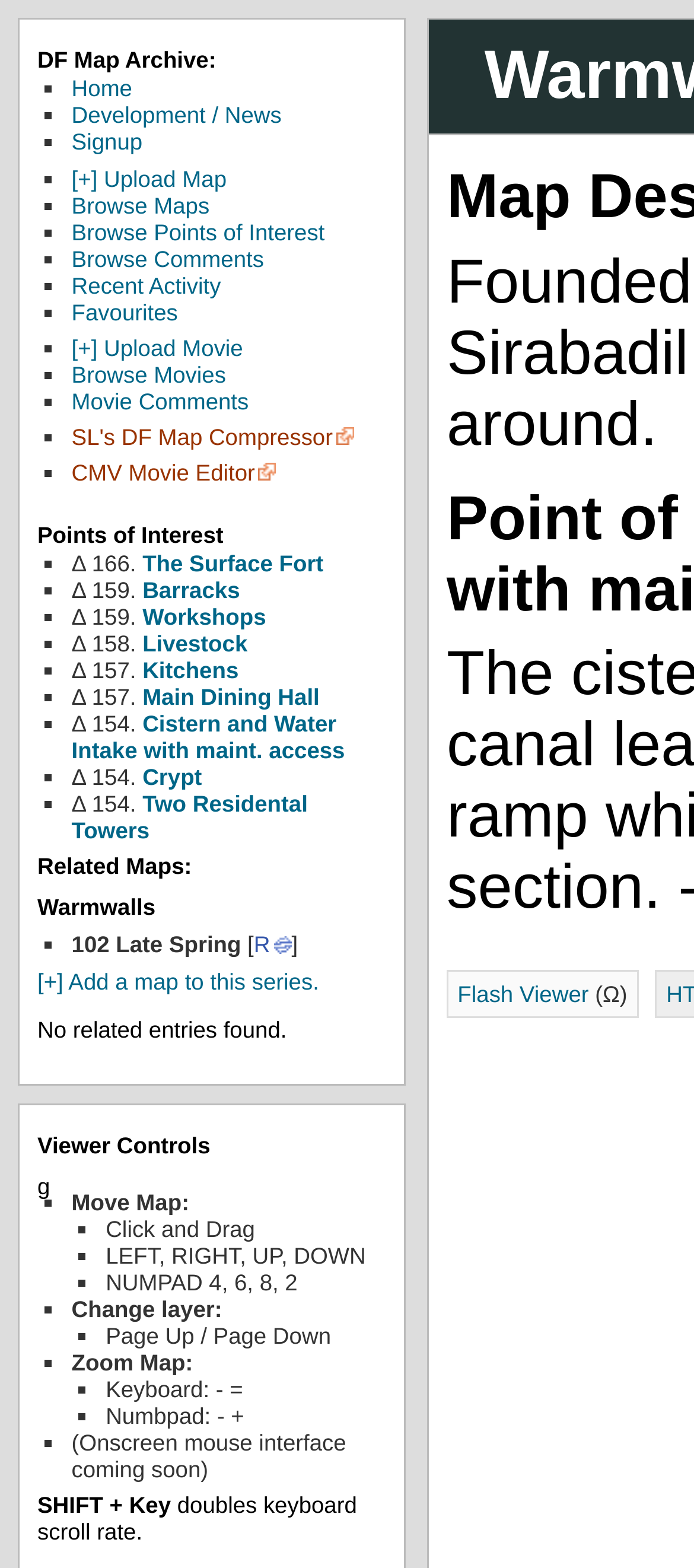Locate the bounding box coordinates of the element to click to perform the following action: 'Upload a map'. The coordinates should be given as four float values between 0 and 1, in the form of [left, top, right, bottom].

[0.103, 0.105, 0.327, 0.122]